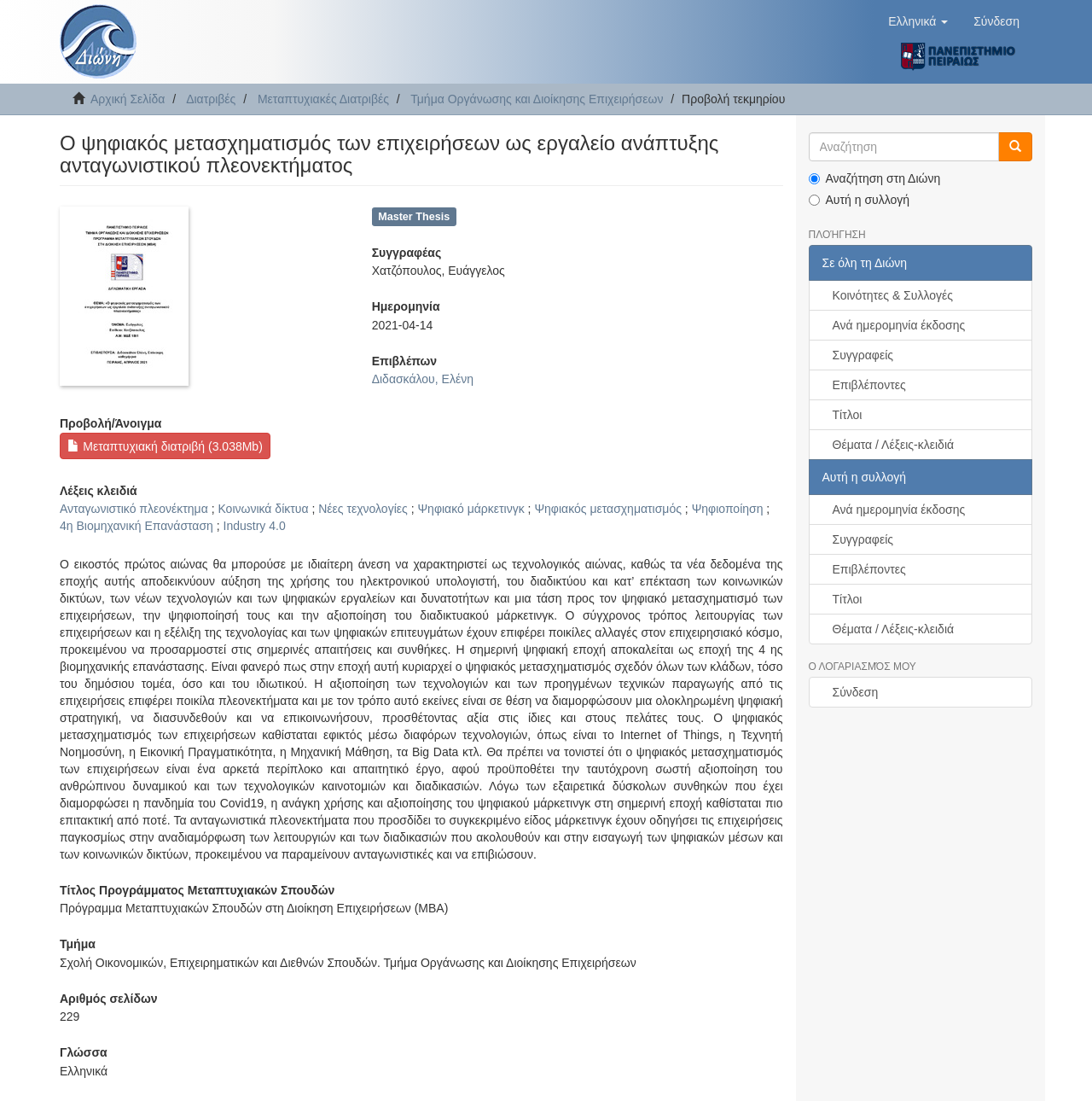What is the date of the thesis?
Look at the image and construct a detailed response to the question.

The date of the thesis can be found in the static text element with the text '2021-04-14' which is located under the heading 'Ημερομηνία'.